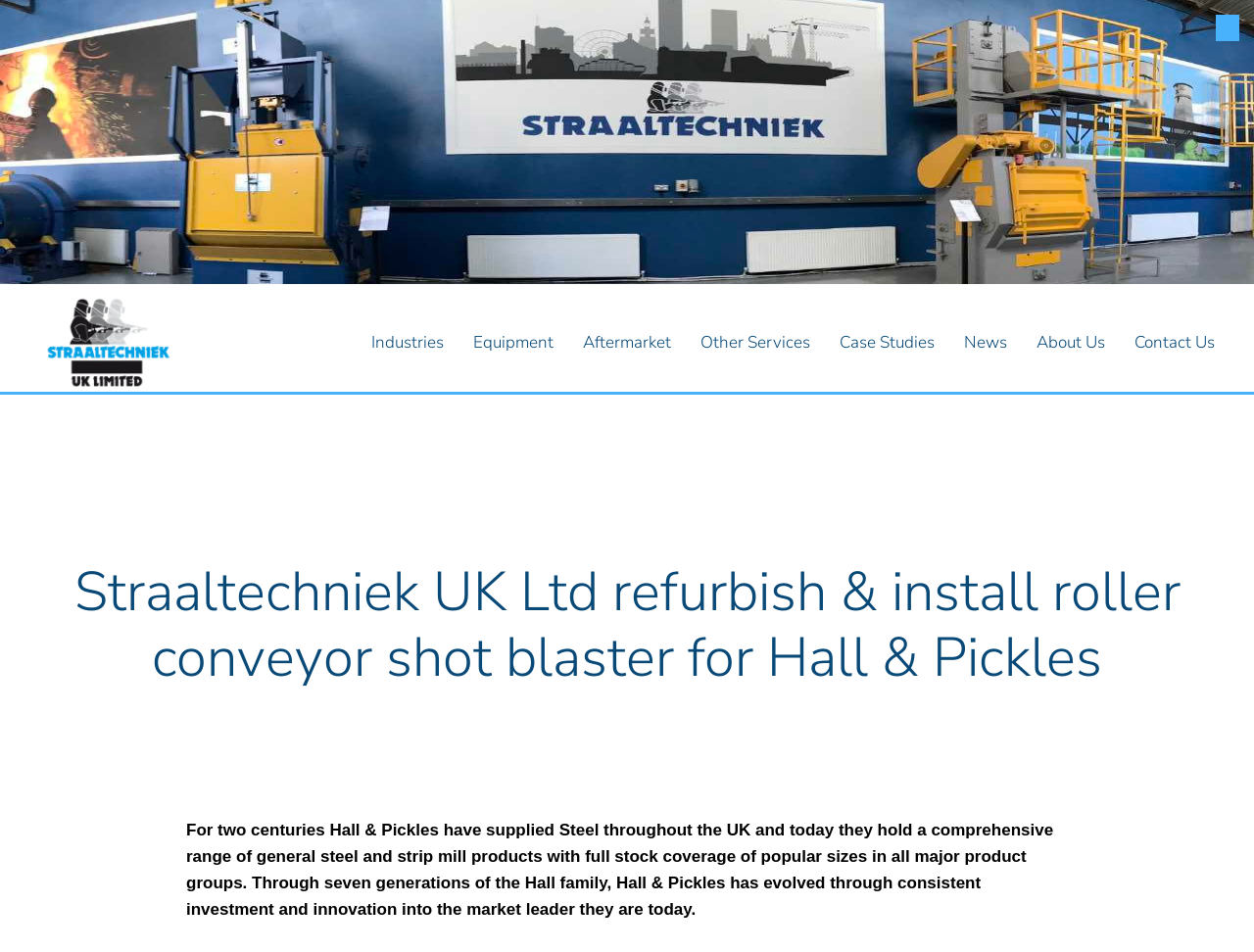Extract the bounding box for the UI element that matches this description: "Industries".

[0.296, 0.309, 0.354, 0.412]